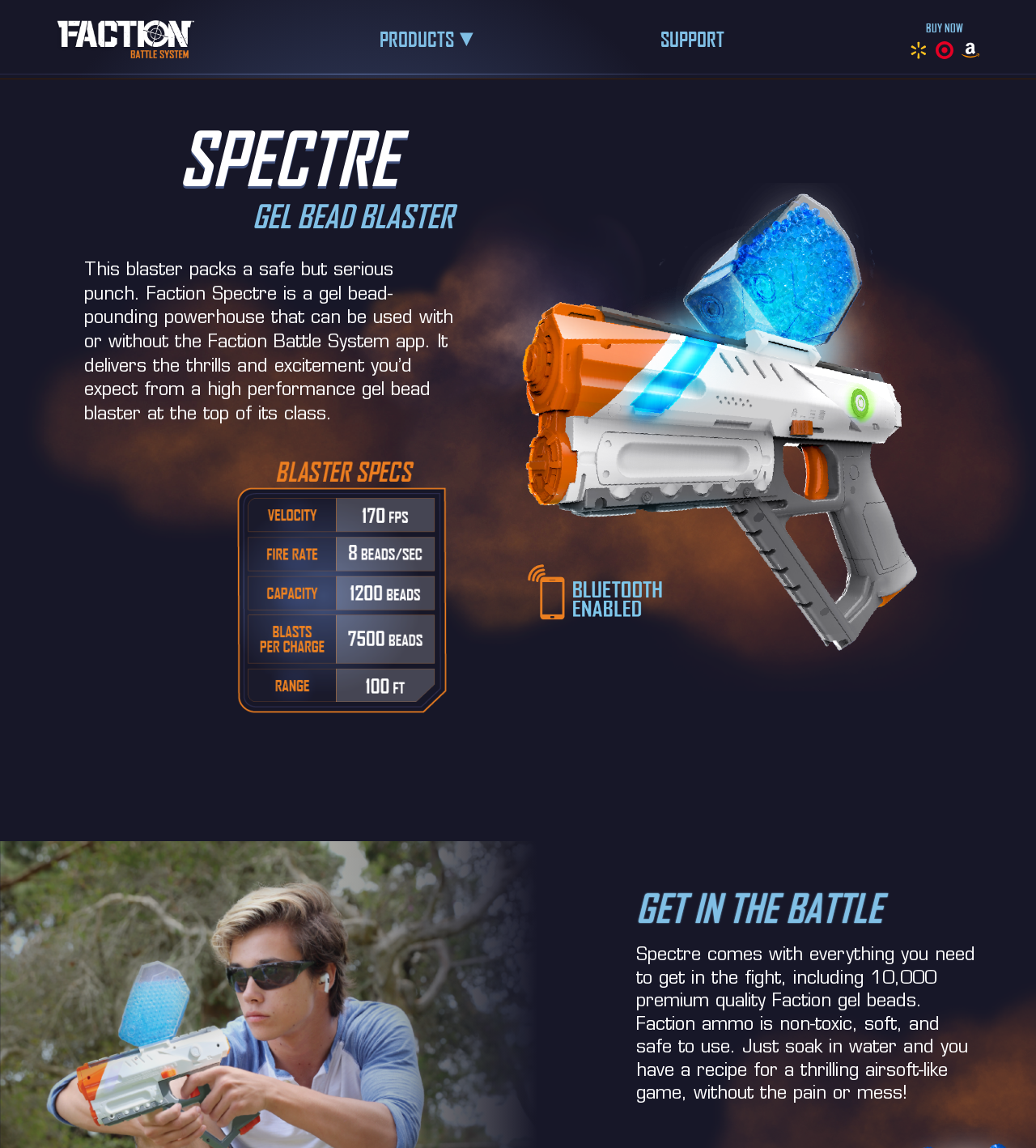Provide your answer in a single word or phrase: 
How many Faction gel beads come with the Spectre?

10,000